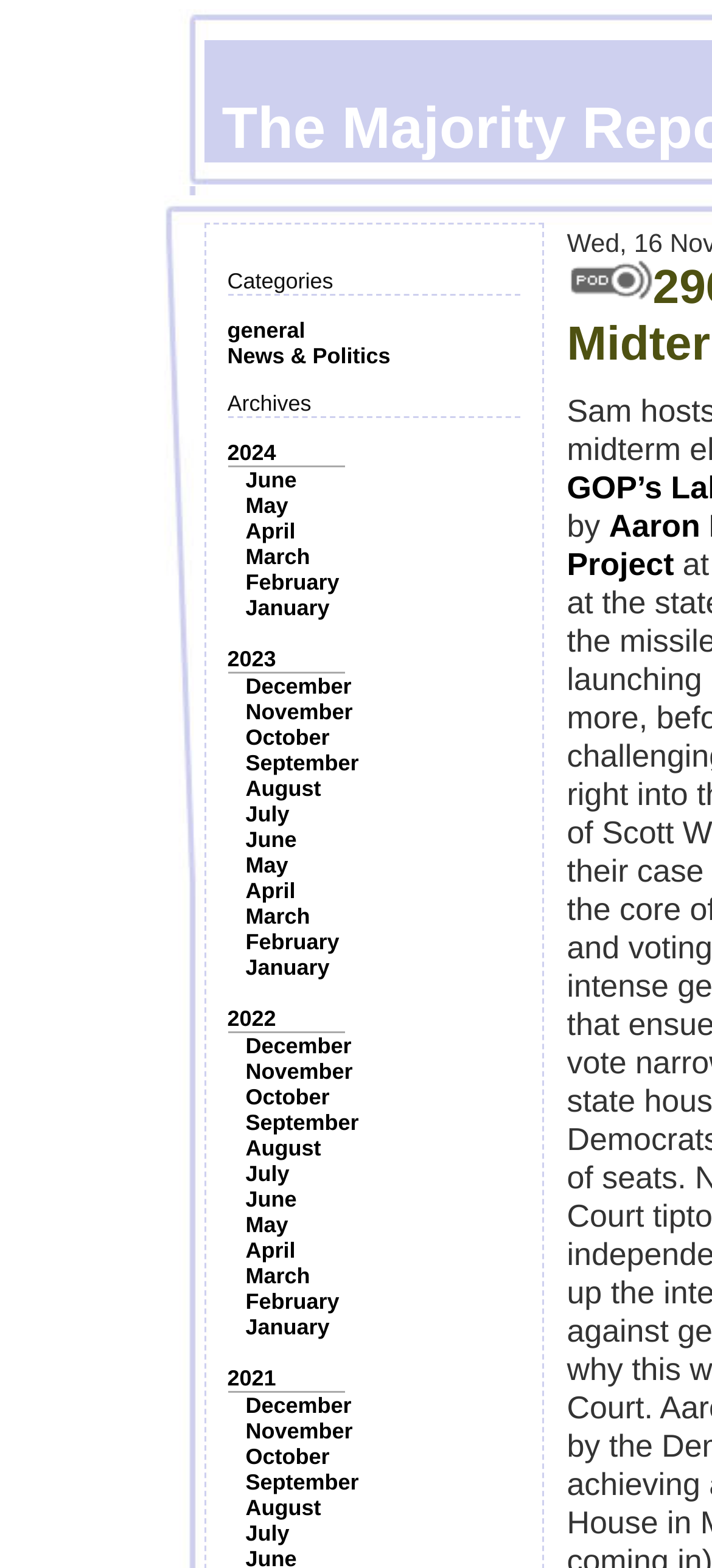What is the earliest year available in the archives?
Based on the image, respond with a single word or phrase.

2021